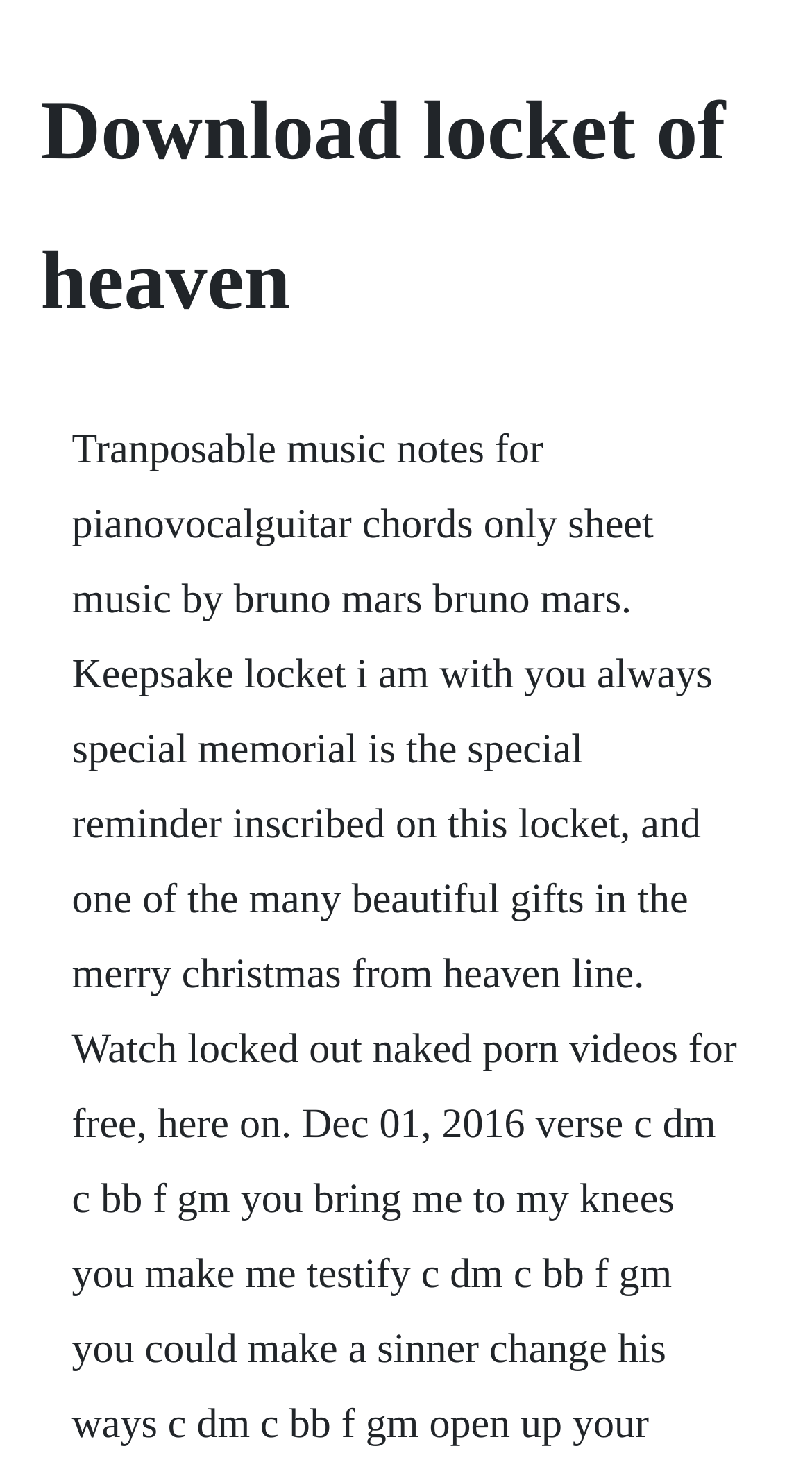Identify and extract the heading text of the webpage.

Download locket of heaven